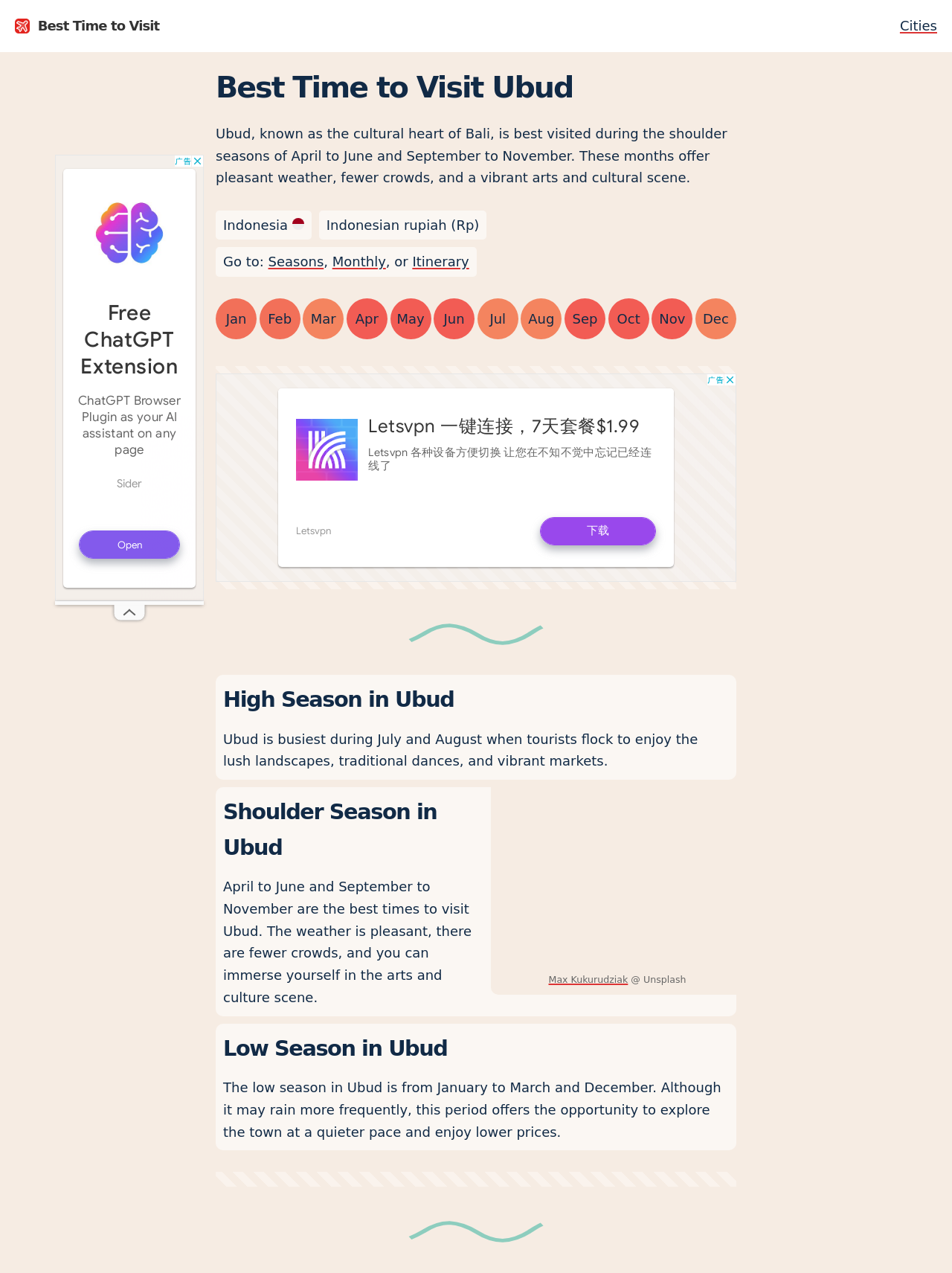From the image, can you give a detailed response to the question below:
What is the currency used in Indonesia?

The webpage mentions the currency used in Indonesia as Indonesian rupiah (Rp) in the static text 'Indonesian rupiah (Rp)'.